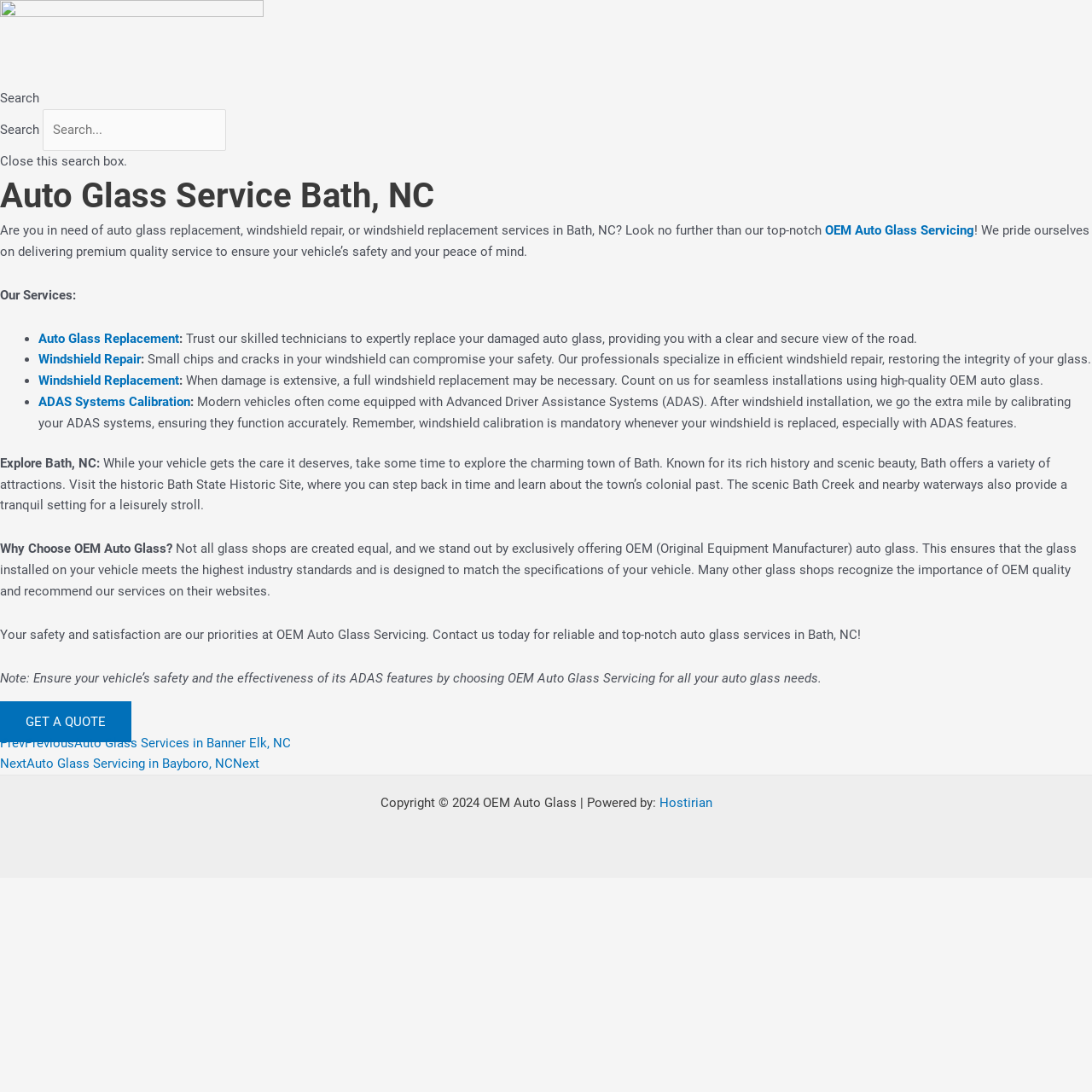Find the bounding box coordinates of the element's region that should be clicked in order to follow the given instruction: "Get a quote". The coordinates should consist of four float numbers between 0 and 1, i.e., [left, top, right, bottom].

[0.0, 0.642, 0.12, 0.679]